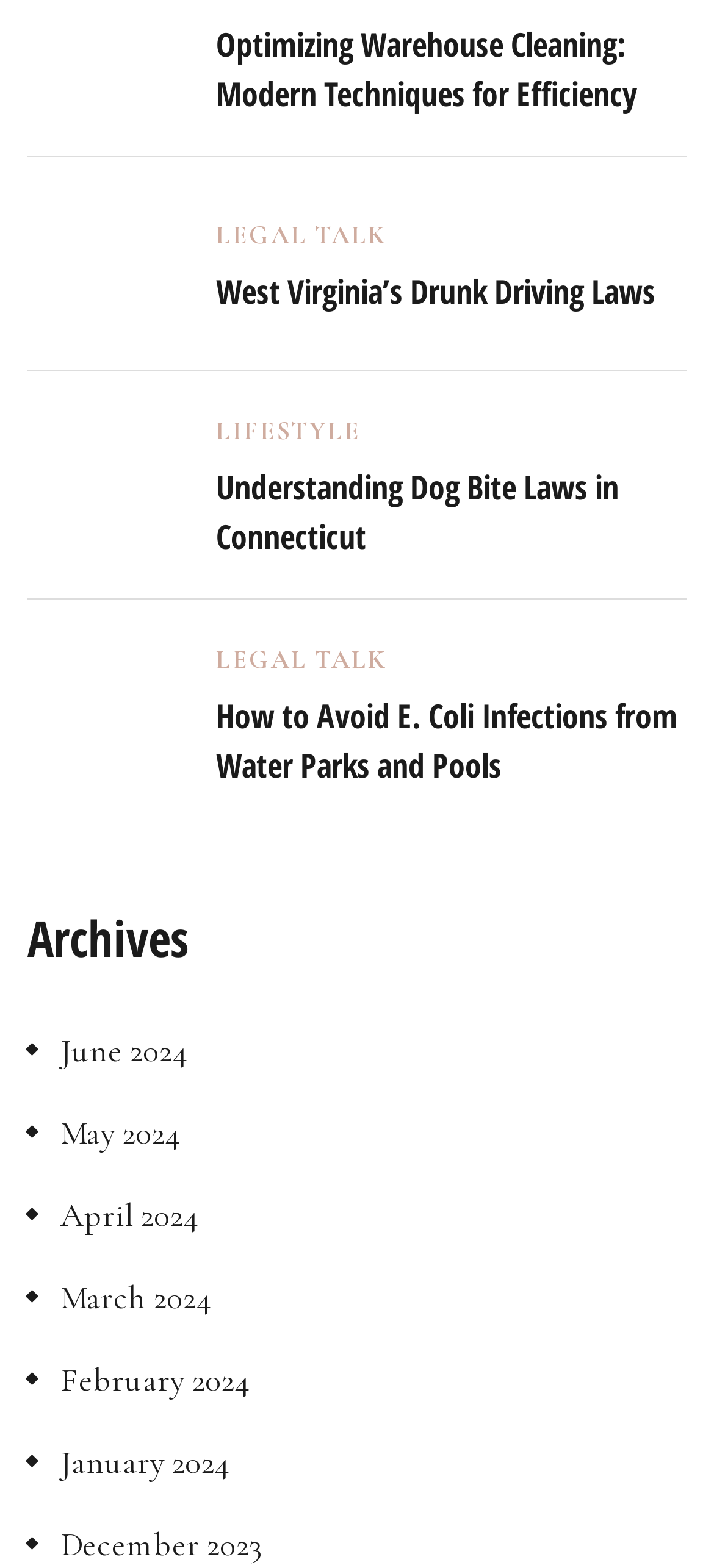Provide a brief response using a word or short phrase to this question:
What is the category of the link 'LEGAL TALK'?

Legal